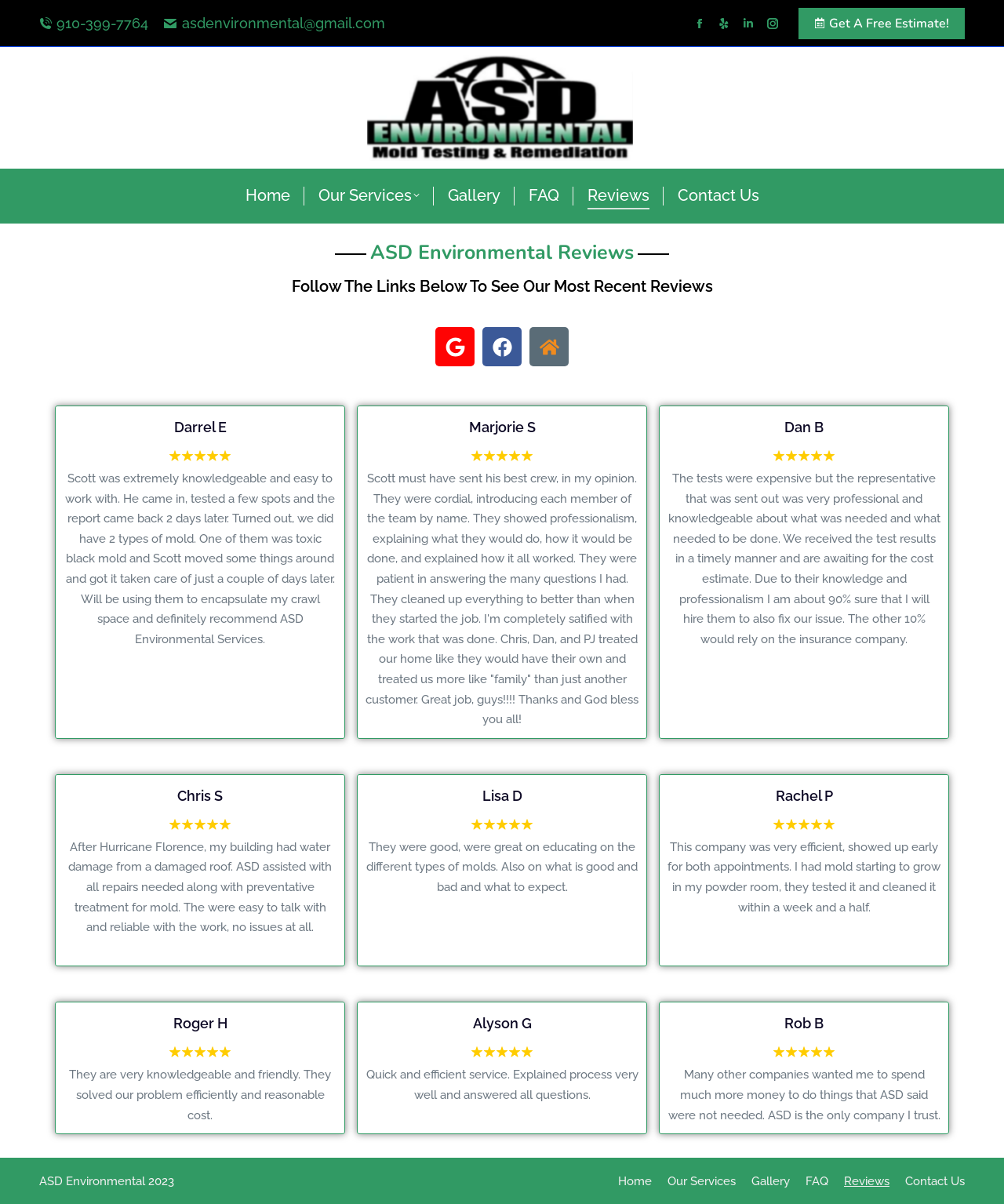Given the element description "Contact Us", identify the bounding box of the corresponding UI element.

[0.902, 0.974, 0.961, 0.988]